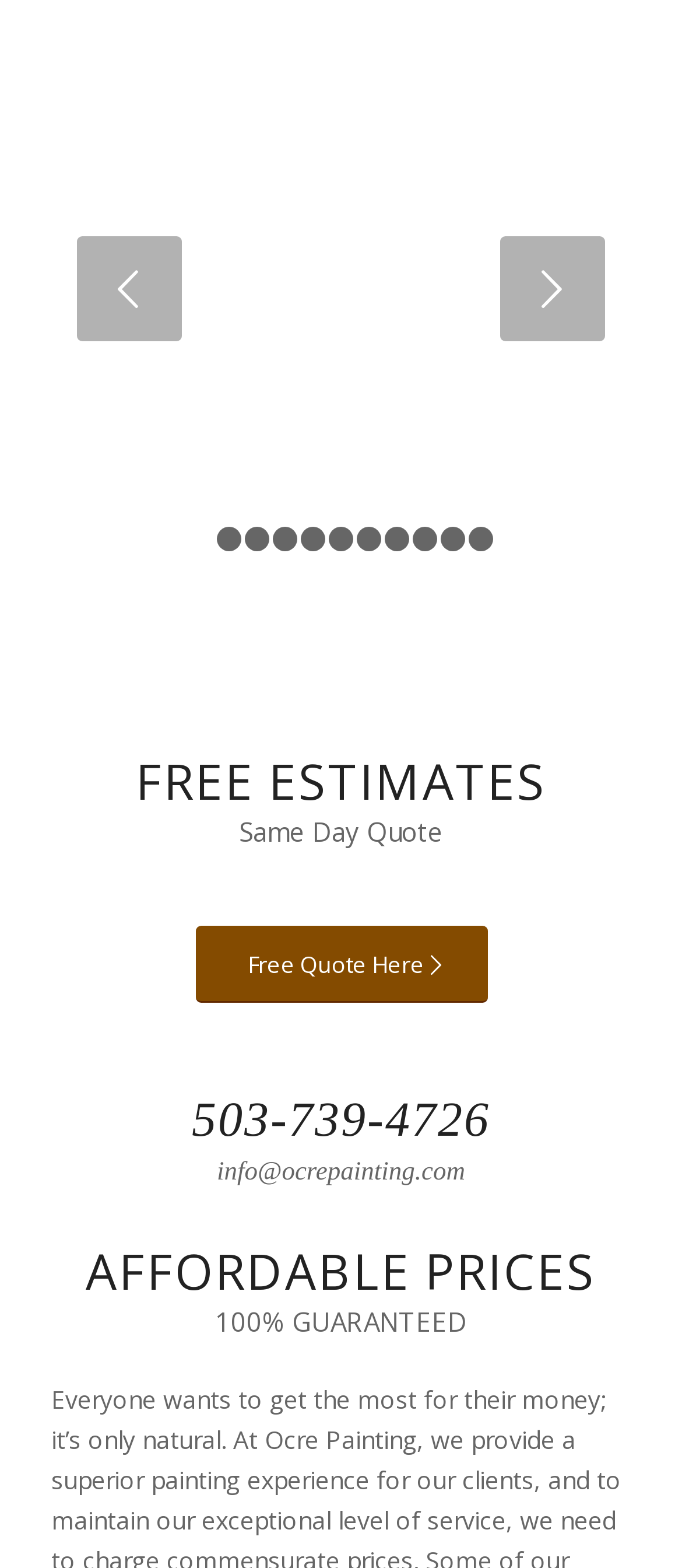What is the call-to-action for getting a quote?
Answer the question with detailed information derived from the image.

I identified the call-to-action 'Free Quote Here' in the webpage, which is a link. This link is likely used to request a quote for the service or product offered by the business.